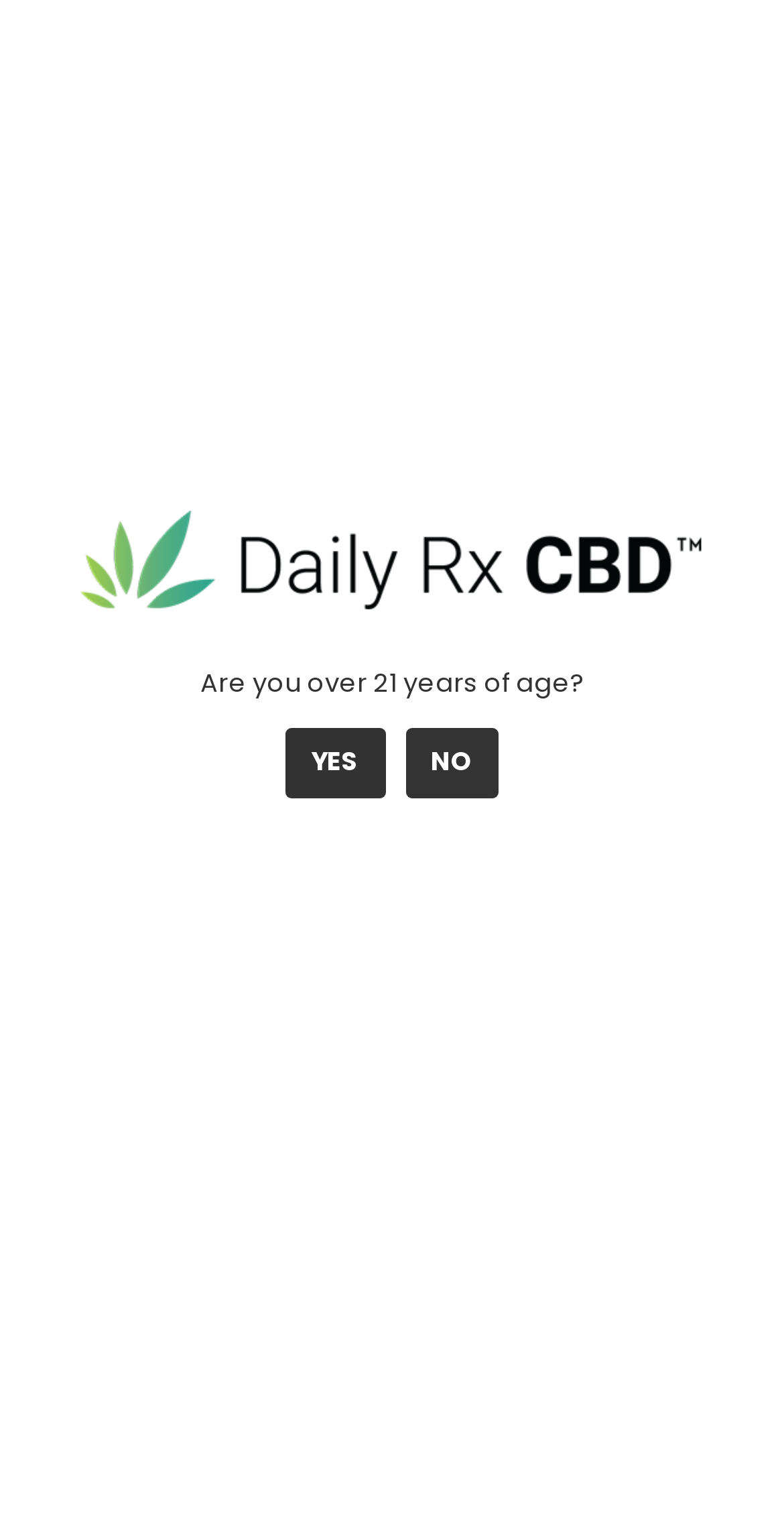What is the main topic of the webpage?
Respond to the question with a well-detailed and thorough answer.

The main topic of the webpage can be inferred from the heading elements, particularly the one that says 'CAN CBD HELP YOUR CHILD?' and another one that says 'PARENTS ARE USING THE CBD FOR CHILDREN TO MANAGE HARD-TO-TREAT AILMENTS IN KIDS'. These headings suggest that the webpage is discussing the use of CBD for children.